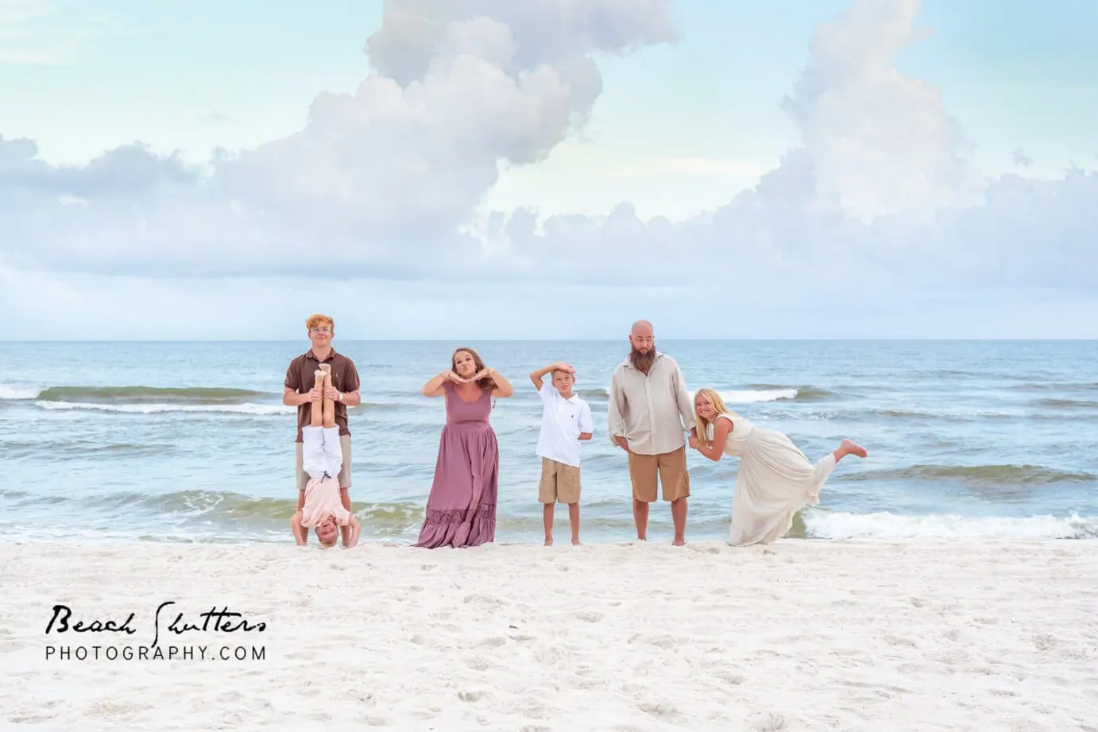Generate a descriptive account of all visible items and actions in the image.

The image captures a lively and whimsical mother-daughter family photo taken on the beautiful sandy shores of Gulf Shores, Alabama. The scene features a joyful group of six posing playfully by the water’s edge, with the serene Gulf of Mexico gently rolling behind them. 

In this fun moment, one child is held upside down by an older sibling, eliciting laughter from the others. The family is dressed in a mix of casual summer attire, with shades of pastel flowing dresses and shorts contributing to a relaxed beach vibe. The cheerful and expressive poses convey a sense of fun and togetherness, made more picturesque by the soft clouds and blue sky overhead.

This delightful photo captures the warmth of family bonds and the joy of making memories at the beach, perfectly showcasing the atmosphere of leisure and happiness that the location offers. The image is credited to Beach Shutters Photography, inviting viewers to appreciate and cherish family moments in such idyllic settings.